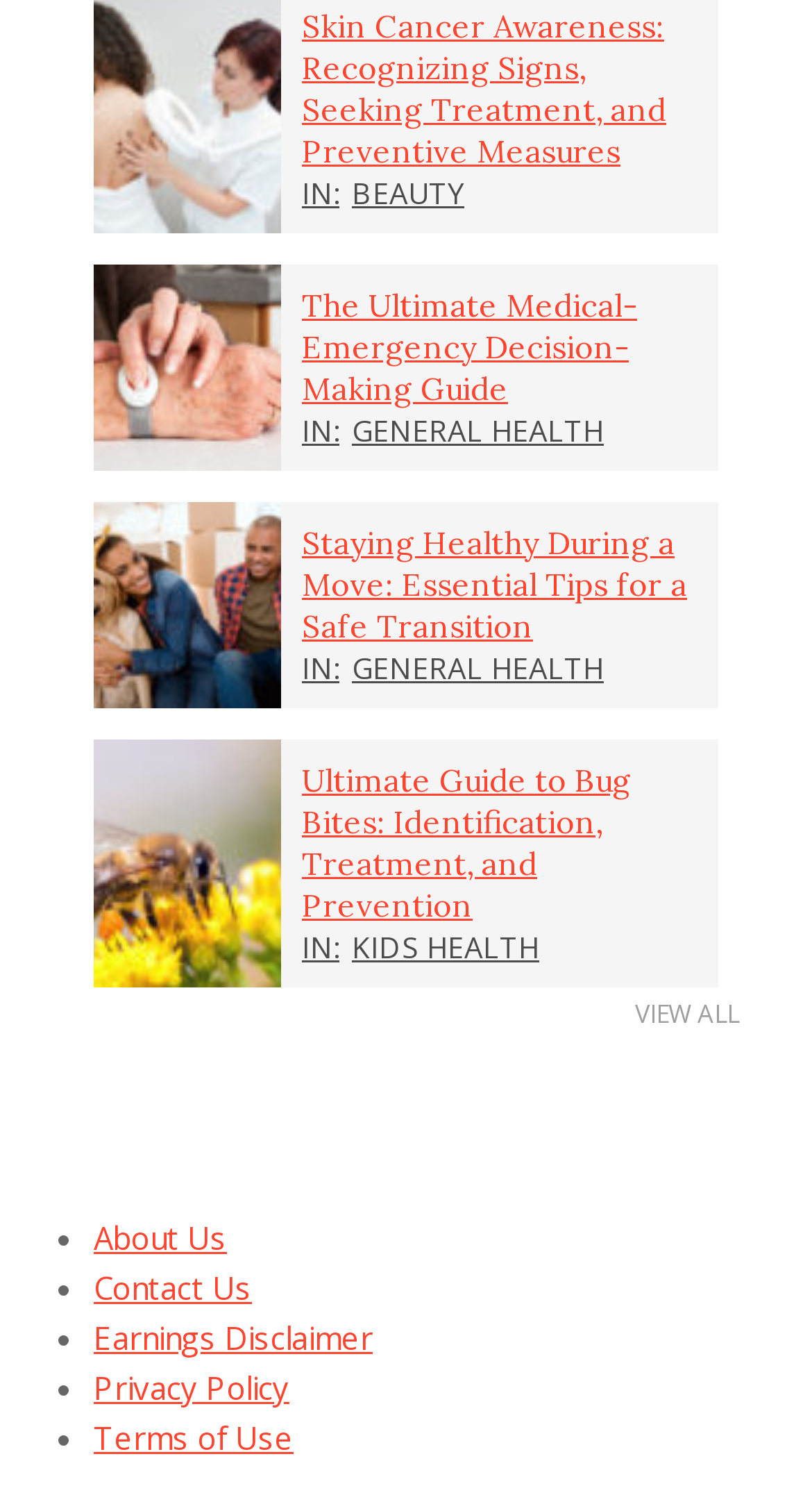Please determine the bounding box coordinates of the element to click in order to execute the following instruction: "Ask a new question". The coordinates should be four float numbers between 0 and 1, specified as [left, top, right, bottom].

None